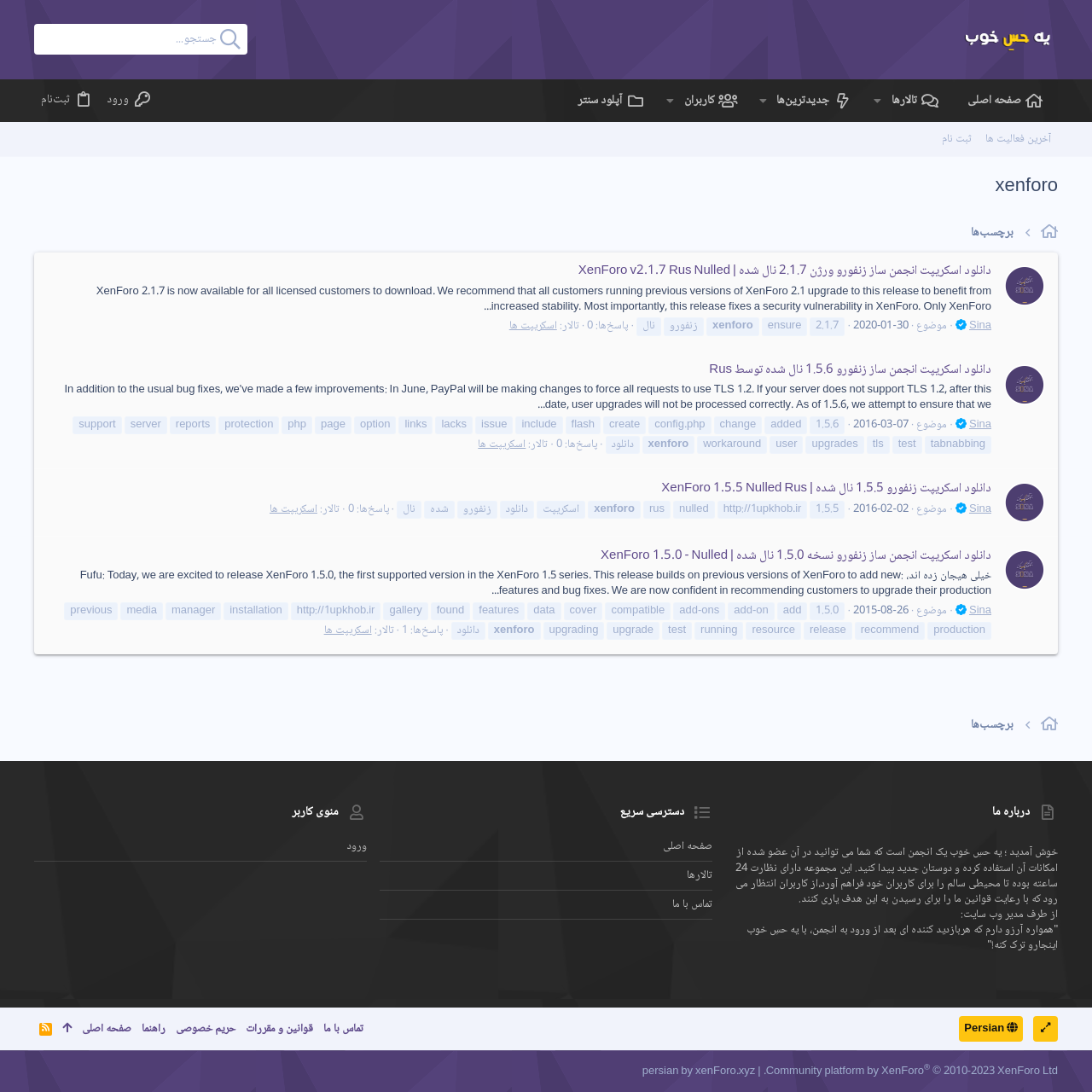Please find and report the bounding box coordinates of the element to click in order to perform the following action: "go to main page". The coordinates should be expressed as four float numbers between 0 and 1, in the format [left, top, right, bottom].

[0.873, 0.072, 0.969, 0.111]